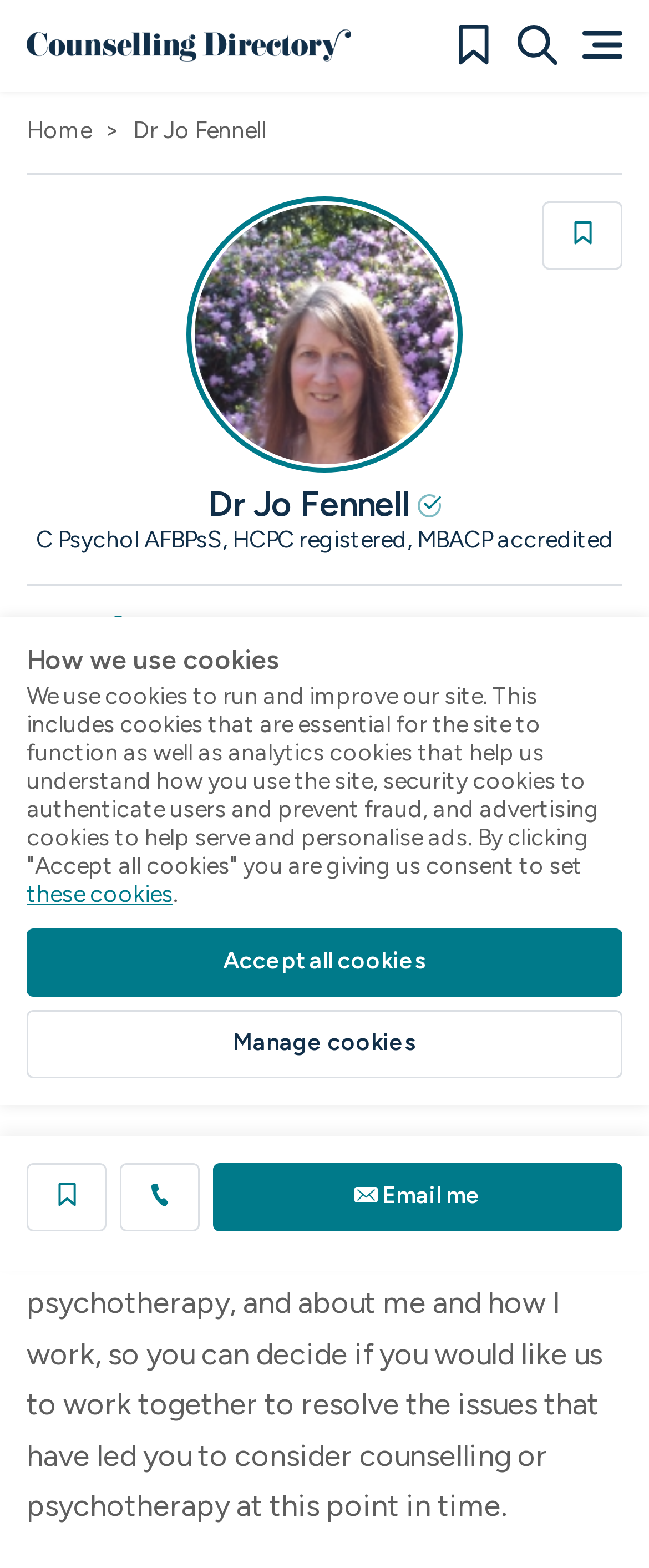Provide the bounding box coordinates of the HTML element this sentence describes: "Call me". The bounding box coordinates consist of four float numbers between 0 and 1, i.e., [left, top, right, bottom].

[0.185, 0.742, 0.308, 0.785]